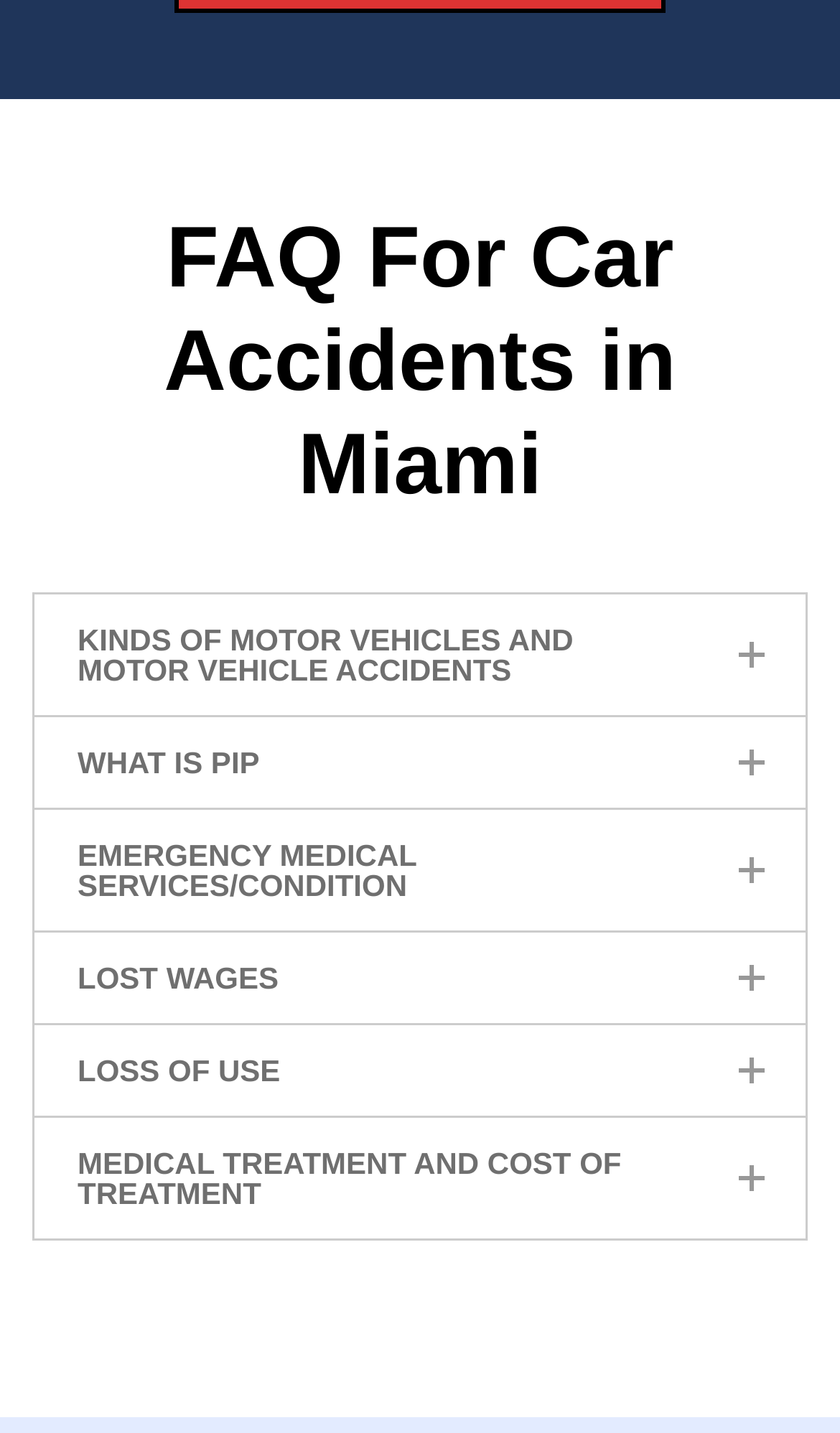Answer the question below in one word or phrase:
What is the last topic discussed on the webpage?

MEDICAL TREATMENT AND COST OF TREATMENT